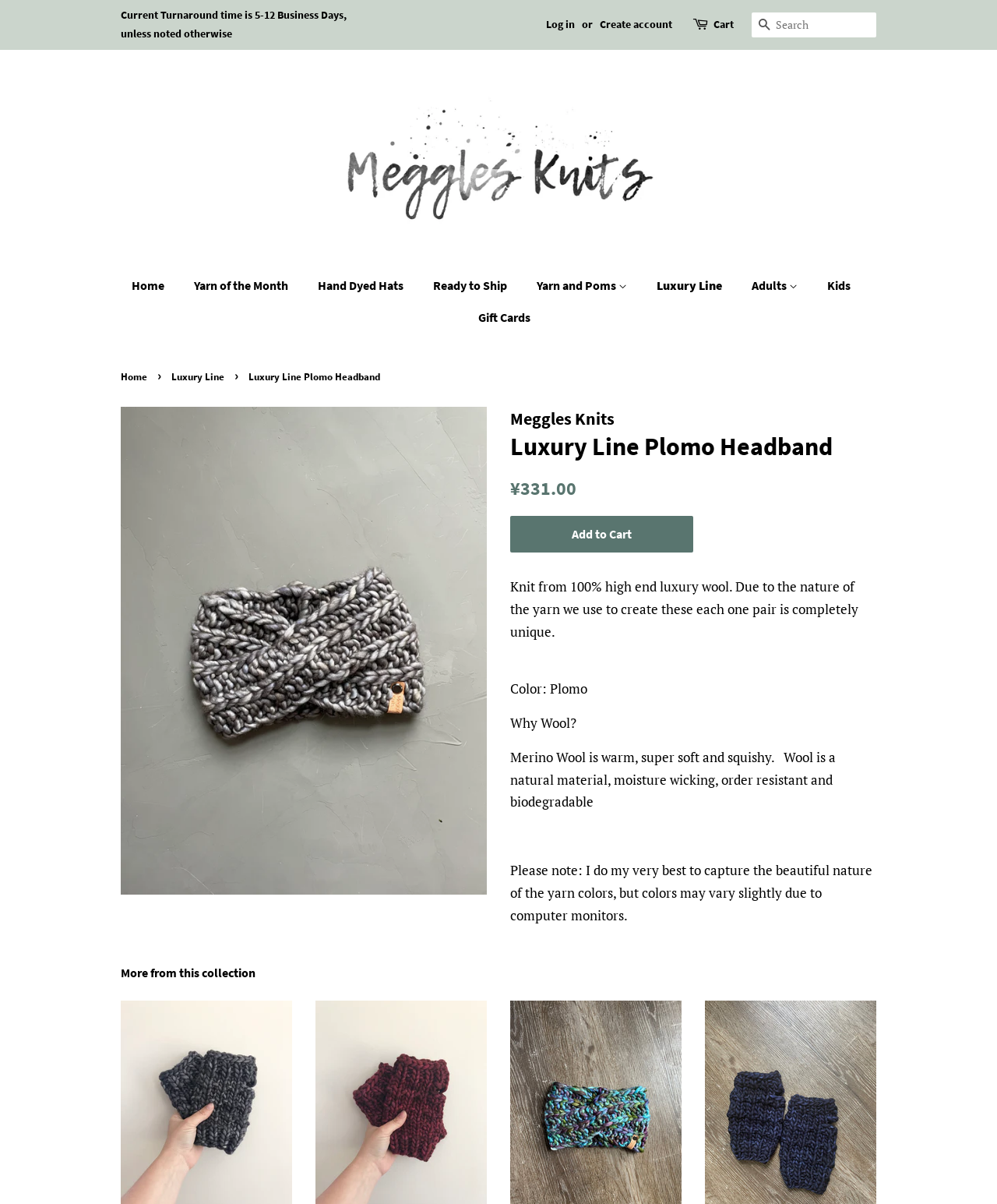Provide a brief response in the form of a single word or phrase:
What is the benefit of using Merino Wool?

Warm, soft, squishy, natural, moisture wicking, odor resistant, and biodegradable